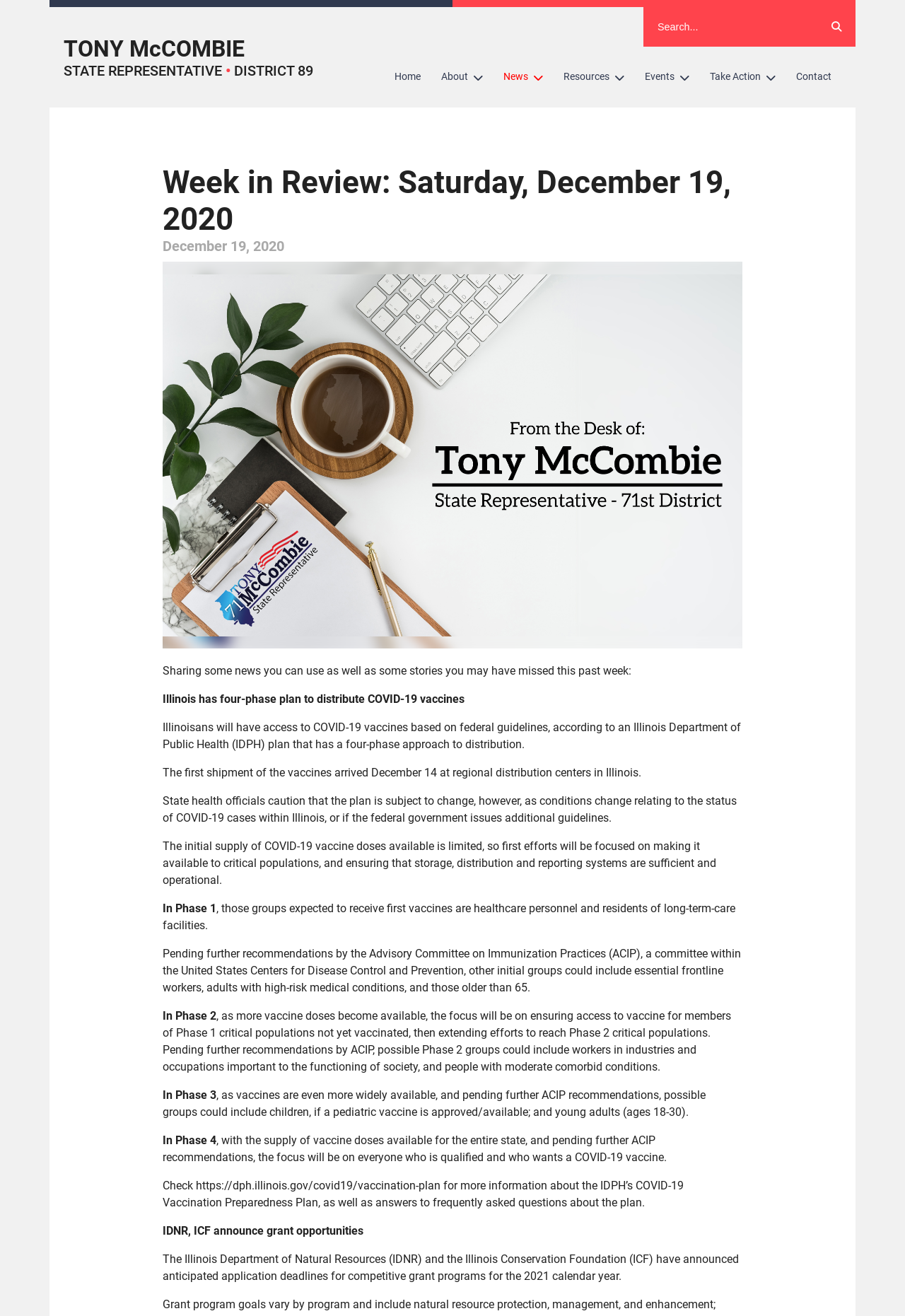Please identify the coordinates of the bounding box for the clickable region that will accomplish this instruction: "Learn about the grant opportunities from IDNR and ICF".

[0.18, 0.93, 0.402, 0.941]